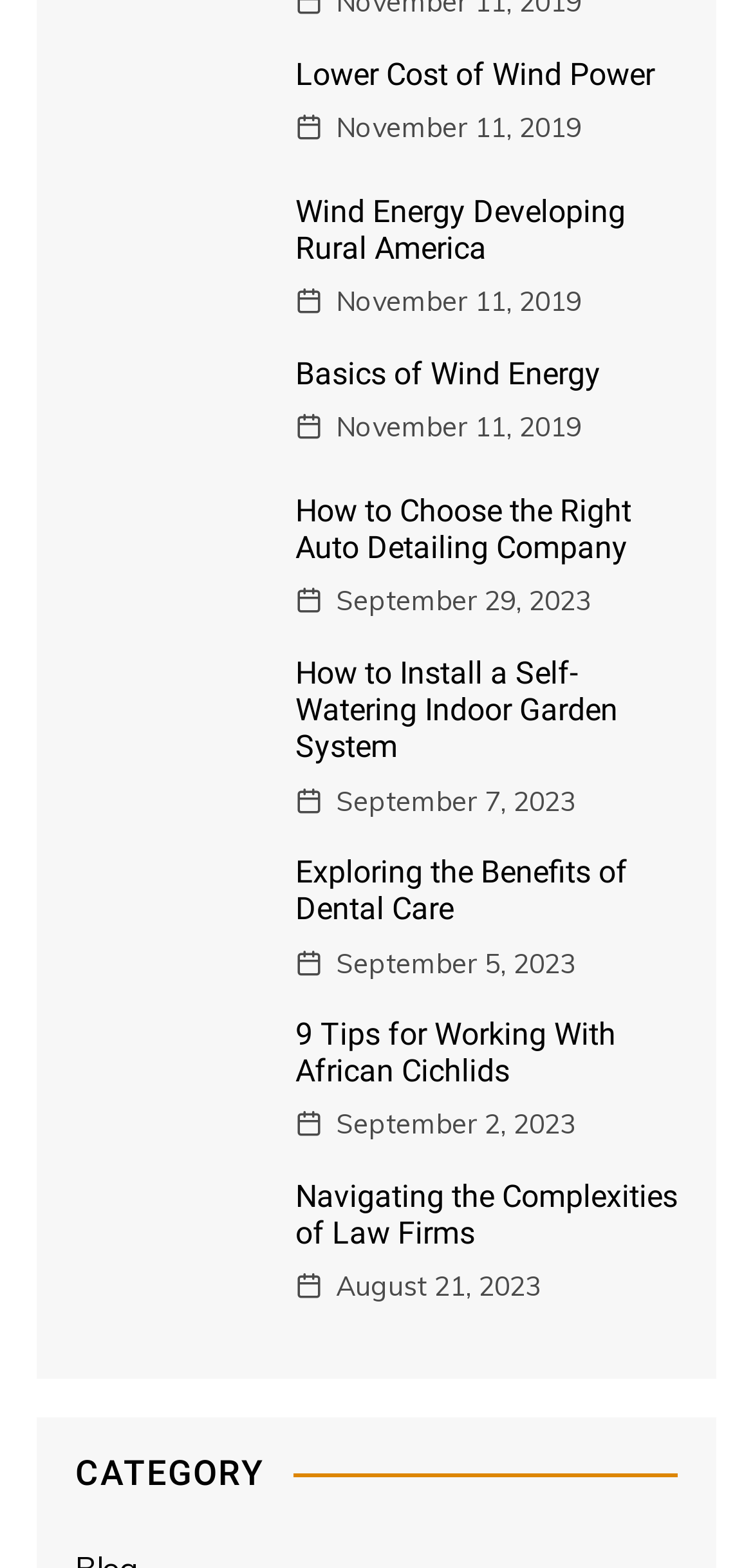Locate the bounding box coordinates of the area that needs to be clicked to fulfill the following instruction: "Learn about Lord Shiva Mantra To Get Love Back". The coordinates should be in the format of four float numbers between 0 and 1, namely [left, top, right, bottom].

None